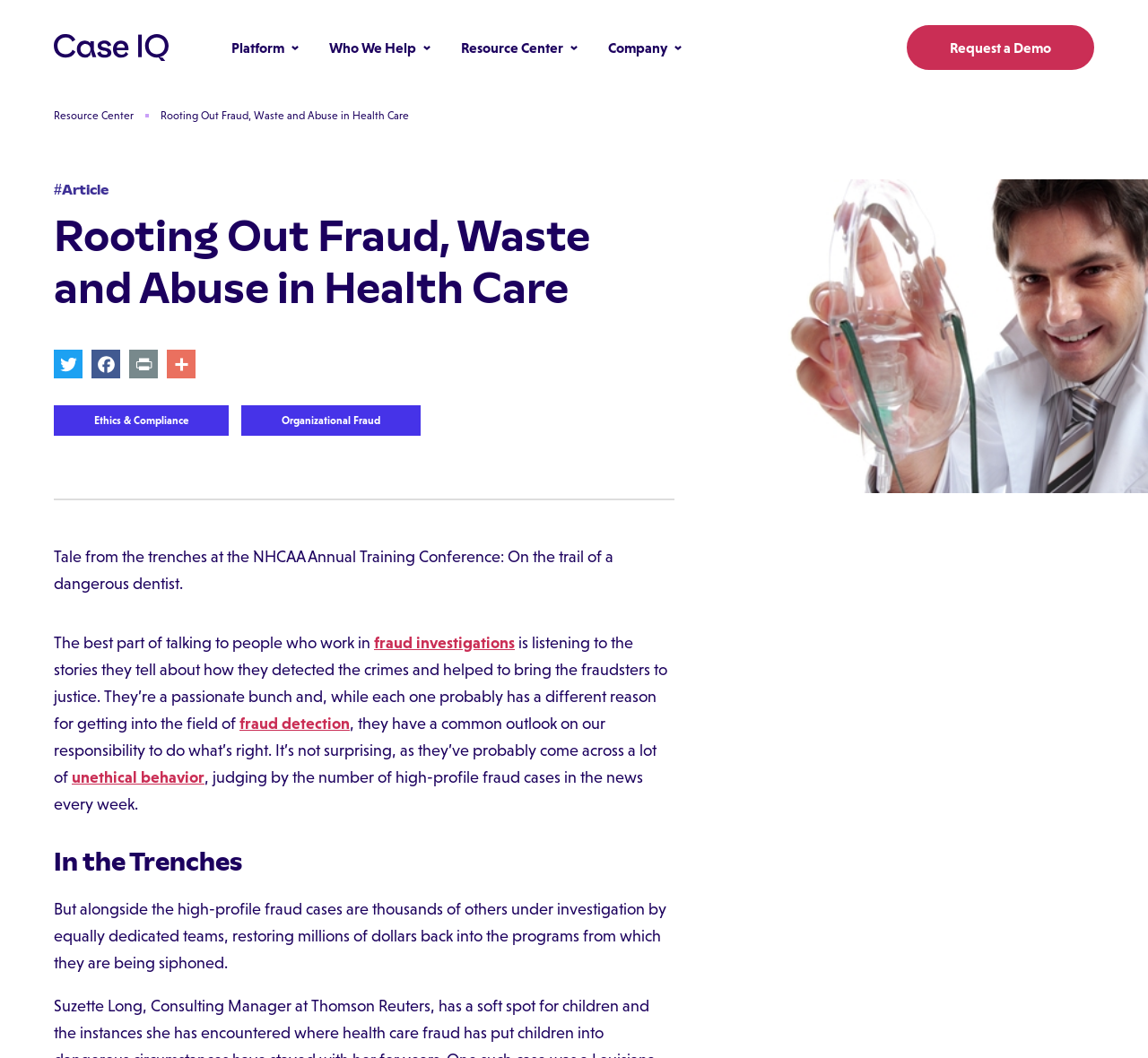Summarize the webpage with intricate details.

This webpage is about Case IQ, a platform that helps investigation teams address cases of fraud, waste, and abuse in healthcare. At the top of the page, there is a logo and a navigation menu with links to different sections of the website, including "Platform", "Who We Help", "Resource Center", and "Company".

Below the navigation menu, there is a brief description of the platform, highlighting its features and benefits. To the right of this description, there are links to specific sections of the platform, such as "Intake", "Case Management", and "Analytics".

Further down the page, there is a section titled "Who We Help", which lists various industries and departments that use Case IQ, including education, energy, financial services, and healthcare. Below this section, there are links to specific resources, such as articles, webinars, and templates.

The next section is titled "Resource Center", which features a brief description and links to various resources, including insights from Case IQ, articles, and webinars. To the right of this section, there is an image of a compliance expert, Thomas Fox, with a link to an article he wrote.

Below the Resource Center section, there is a section titled "Company", which provides an overview of Case IQ and its mission. There are also links to specific sections of the company, such as "Partners", "Careers", and "Media".

At the bottom of the page, there is a section titled "In the Trenches", which features a series of articles and stories about fraud investigations and detection. The articles are written in a conversational tone and include links to related topics, such as unethical behavior and fraud detection.

Throughout the page, there are various images and icons, including social media icons, a print icon, and an add icon. There is also a horizontal separator line that divides the page into sections.